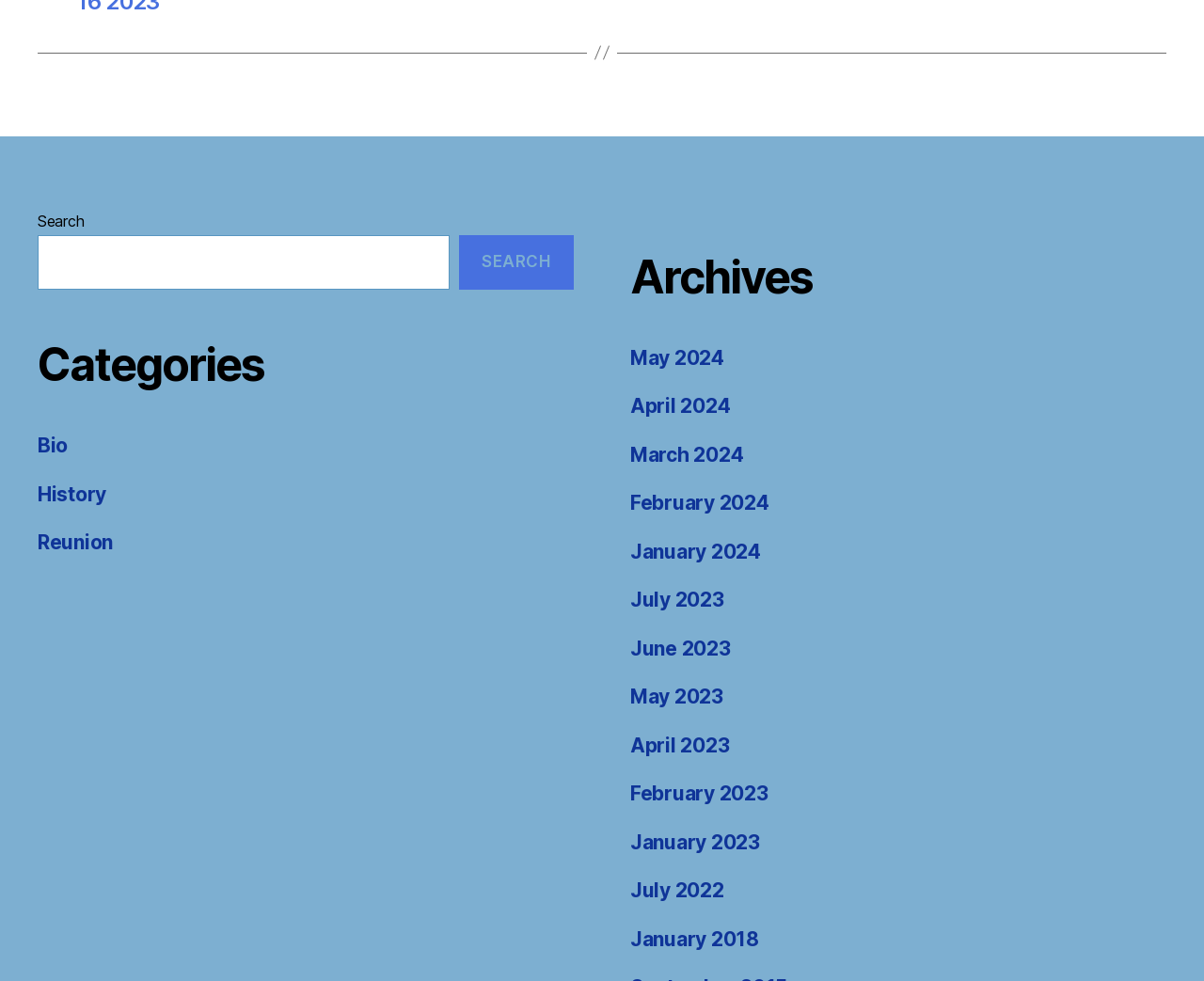What is the most recent month listed in the 'Archives' section?
Using the image, provide a detailed and thorough answer to the question.

The most recent month listed in the 'Archives' section is May 2024, which is likely to be the most recent content available on the website.